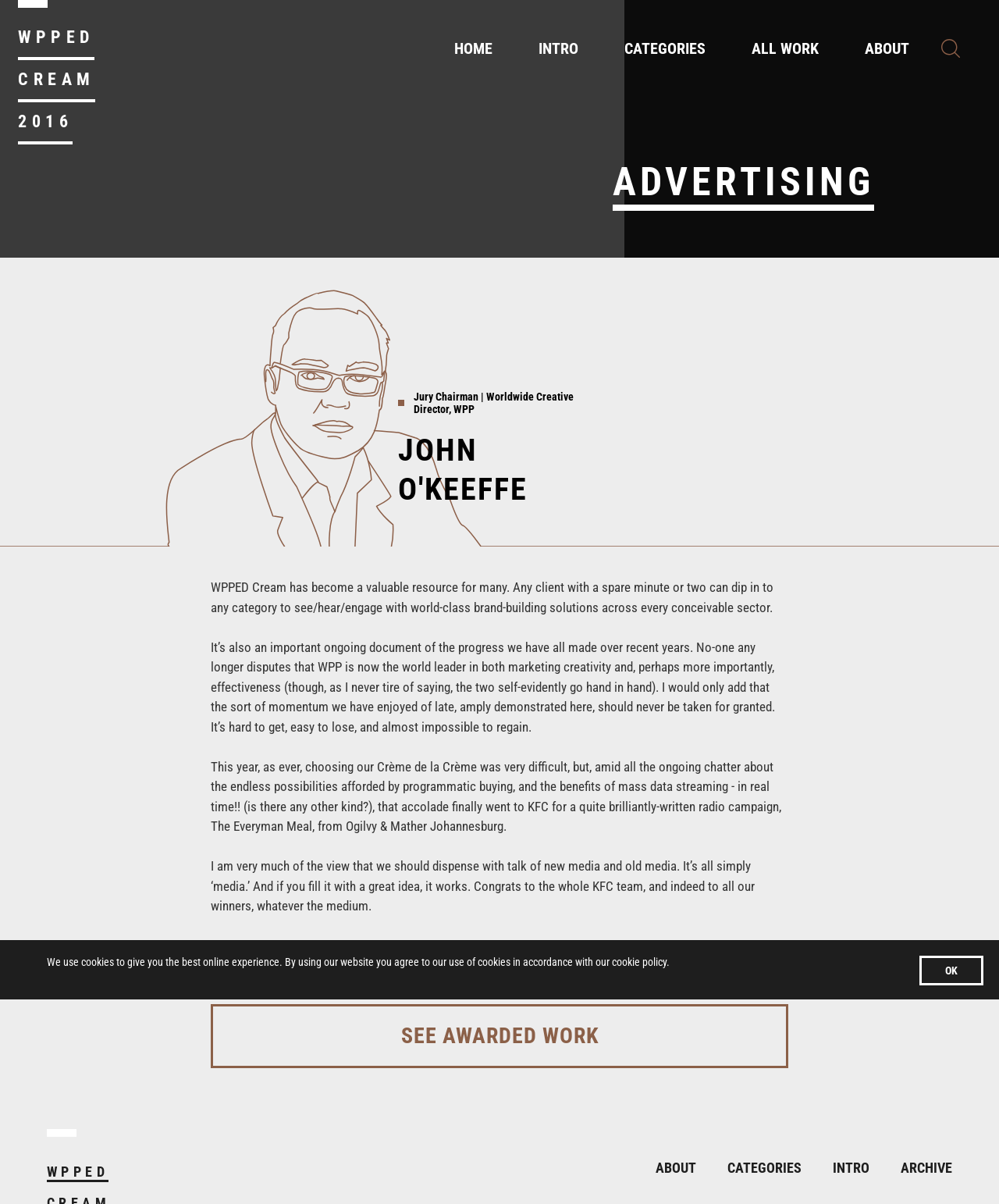Please locate the bounding box coordinates of the element that needs to be clicked to achieve the following instruction: "view categories". The coordinates should be four float numbers between 0 and 1, i.e., [left, top, right, bottom].

[0.623, 0.032, 0.708, 0.048]